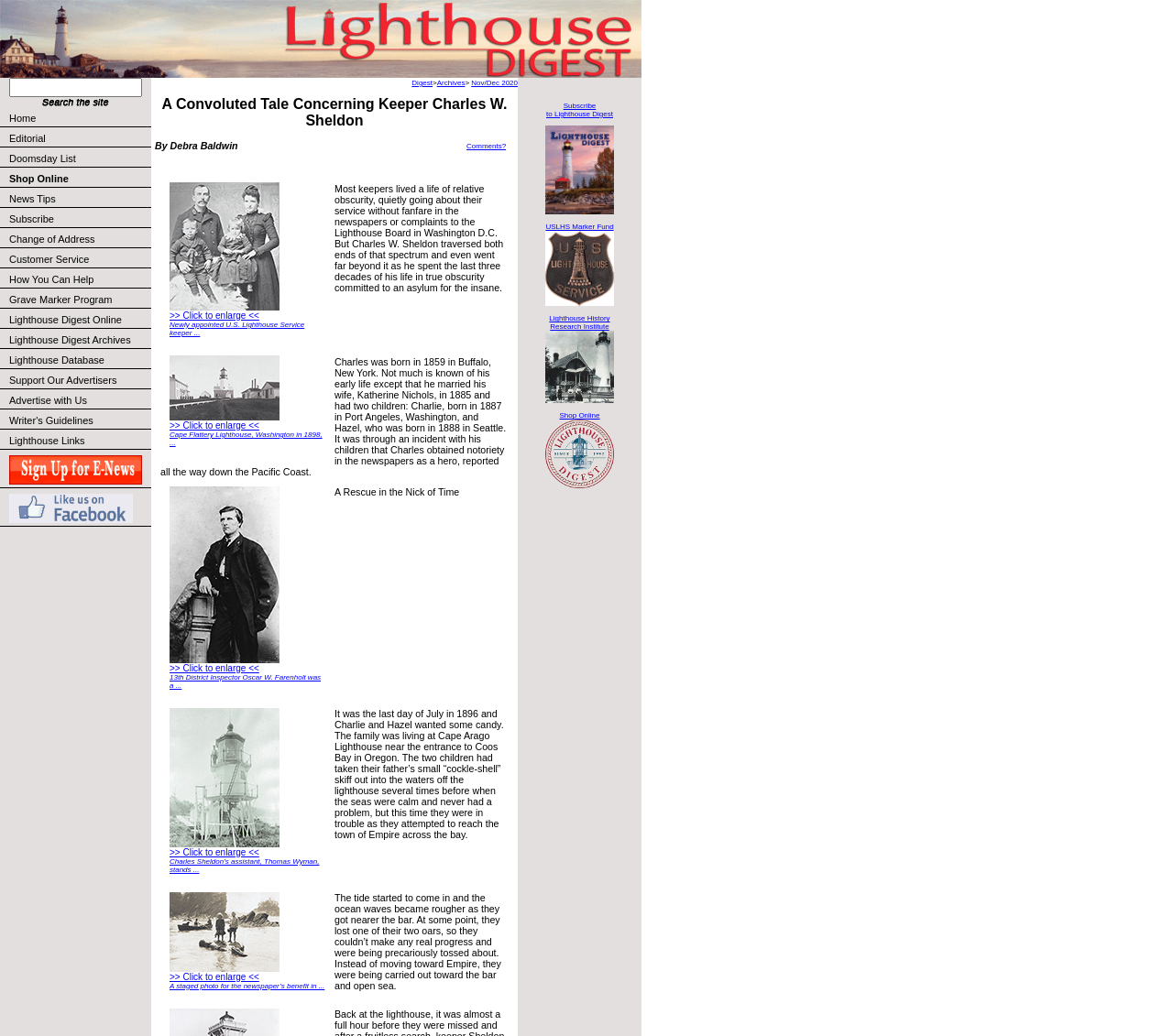Show the bounding box coordinates for the element that needs to be clicked to execute the following instruction: "View Lighthouse Digest Archives". Provide the coordinates in the form of four float numbers between 0 and 1, i.e., [left, top, right, bottom].

[0.0, 0.318, 0.129, 0.338]